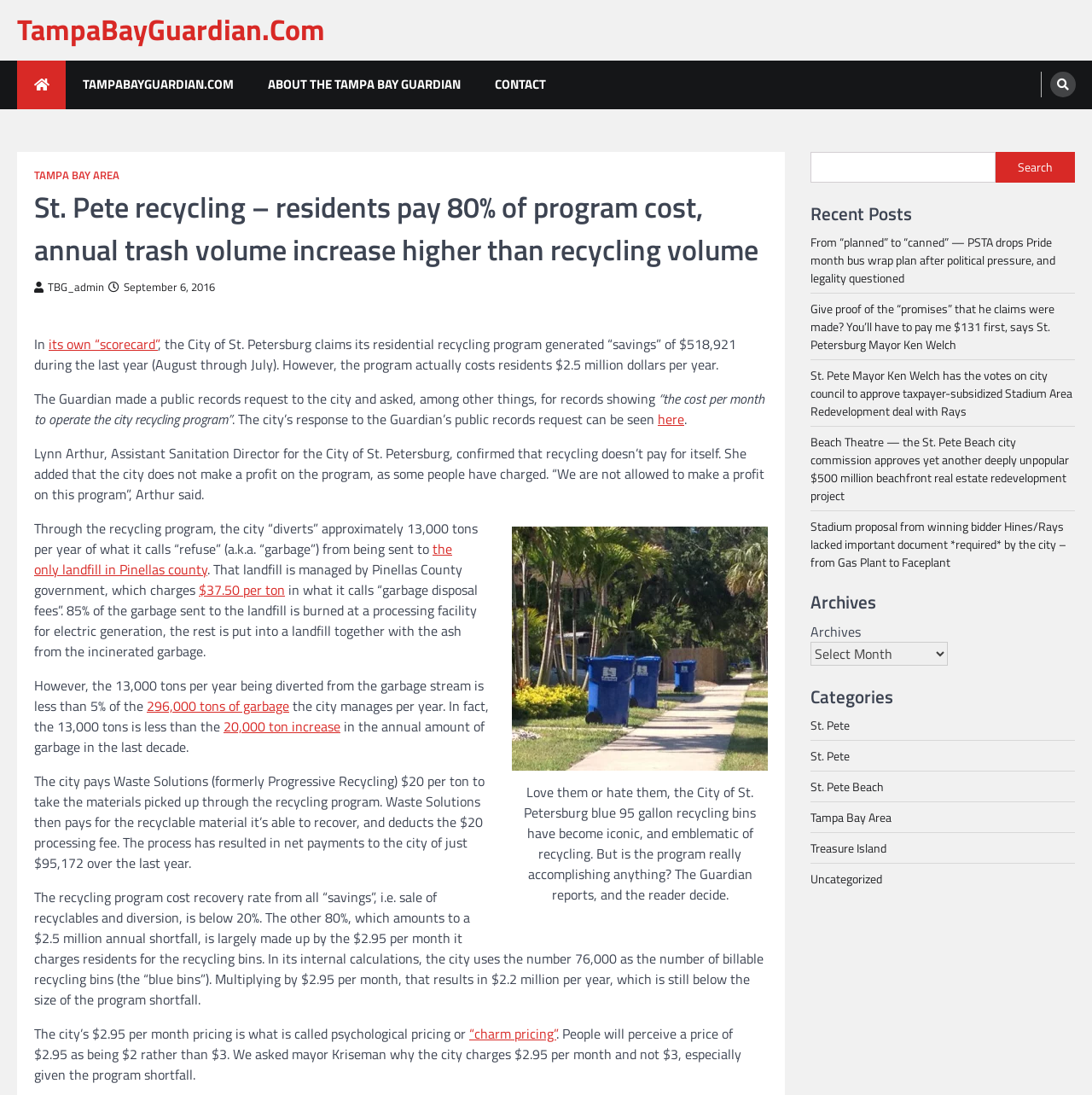Locate the heading on the webpage and return its text.

St. Pete recycling – residents pay 80% of program cost, annual trash volume increase higher than recycling volume